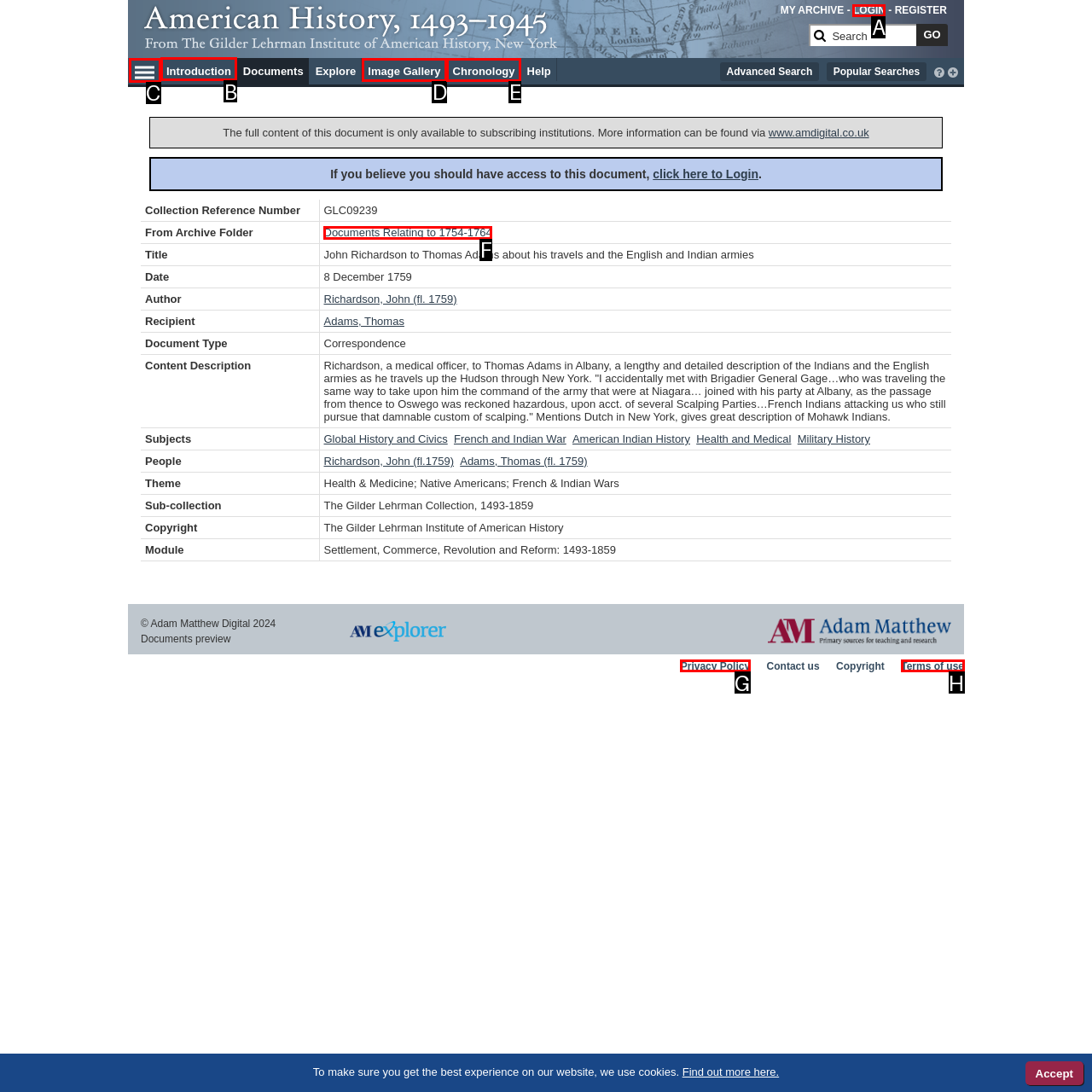Indicate the letter of the UI element that should be clicked to accomplish the task: Chat with online store. Answer with the letter only.

None